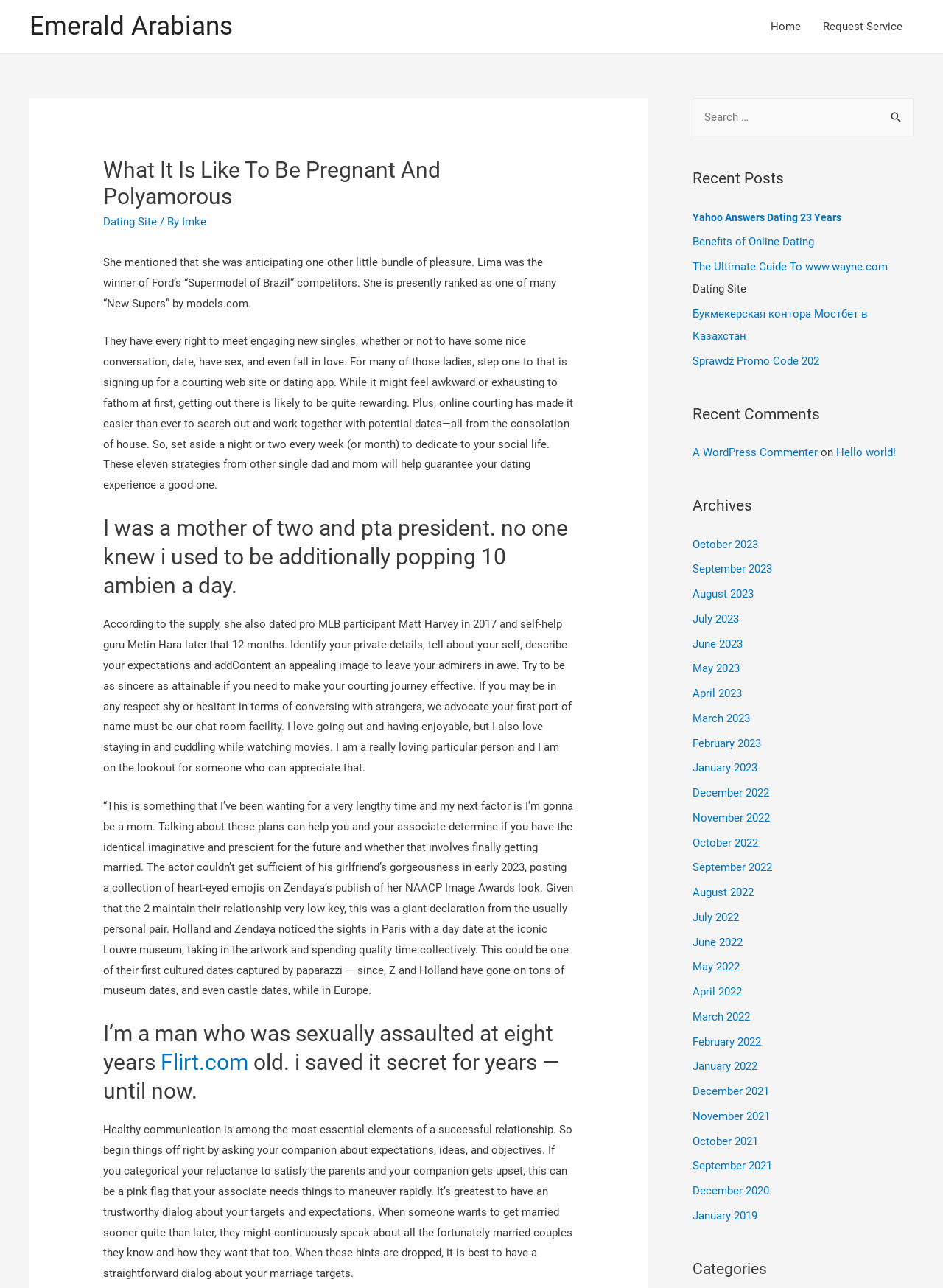Utilize the details in the image to thoroughly answer the following question: How many recent posts are listed on the webpage?

The recent posts section is located at the right side of the webpage and lists three recent posts with their titles and links.